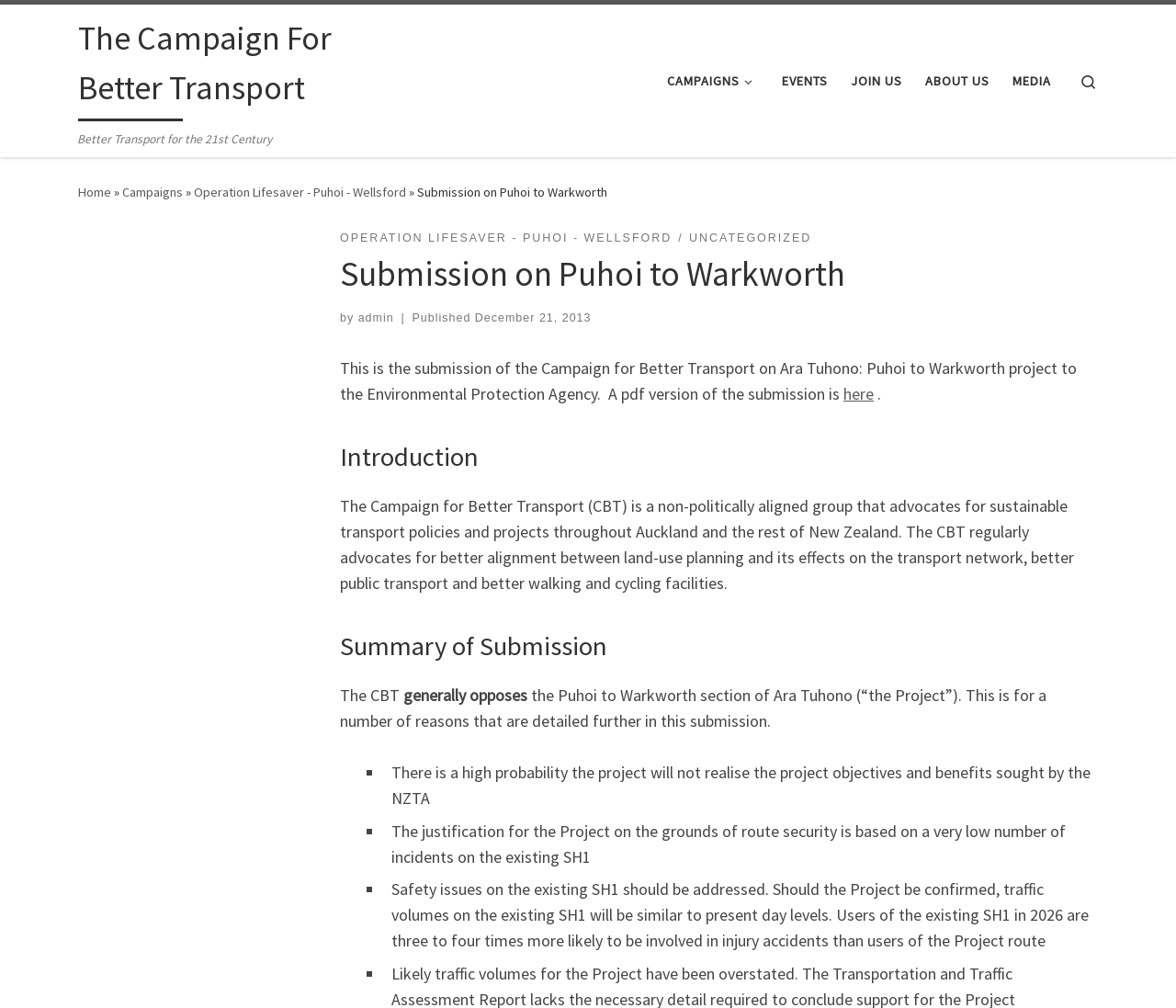Identify and provide the main heading of the webpage.

Submission on Puhoi to Warkworth